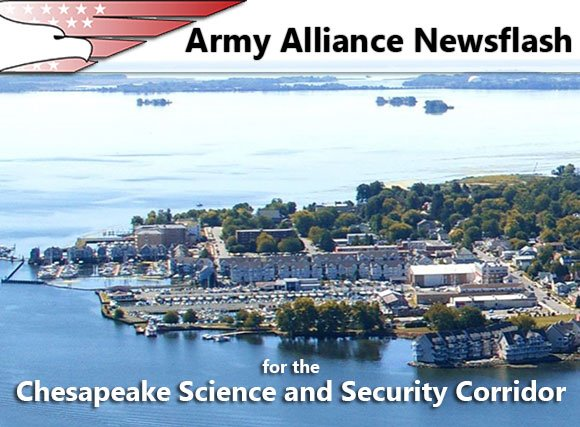What is the symbol in the upper left corner?
Examine the image and give a concise answer in one word or a short phrase.

American flag